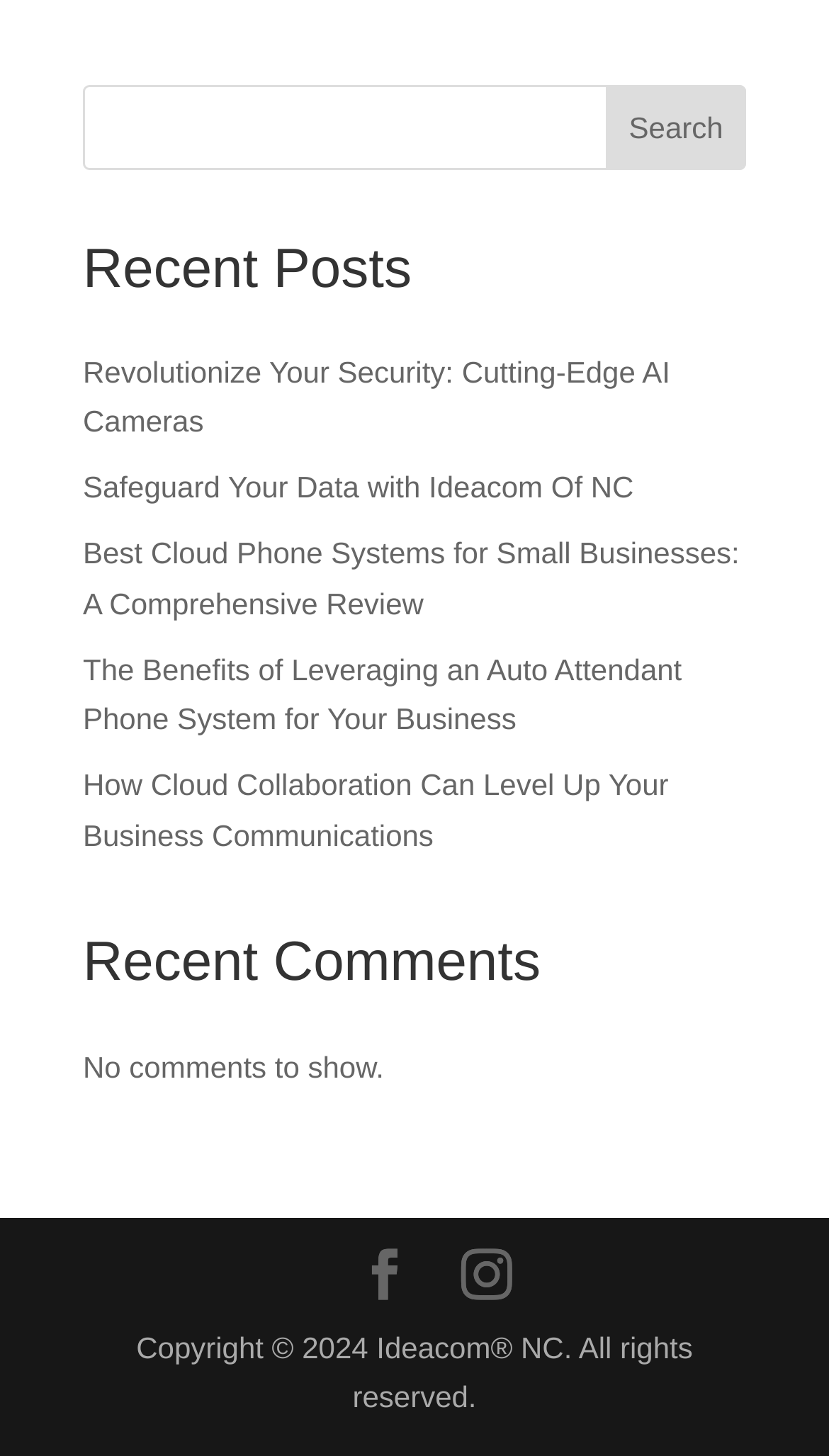How many comments are shown on this webpage?
Could you give a comprehensive explanation in response to this question?

The webpage has a section labeled 'Recent Comments', but it only shows a message 'No comments to show.', indicating that there are no comments currently displayed on the webpage.